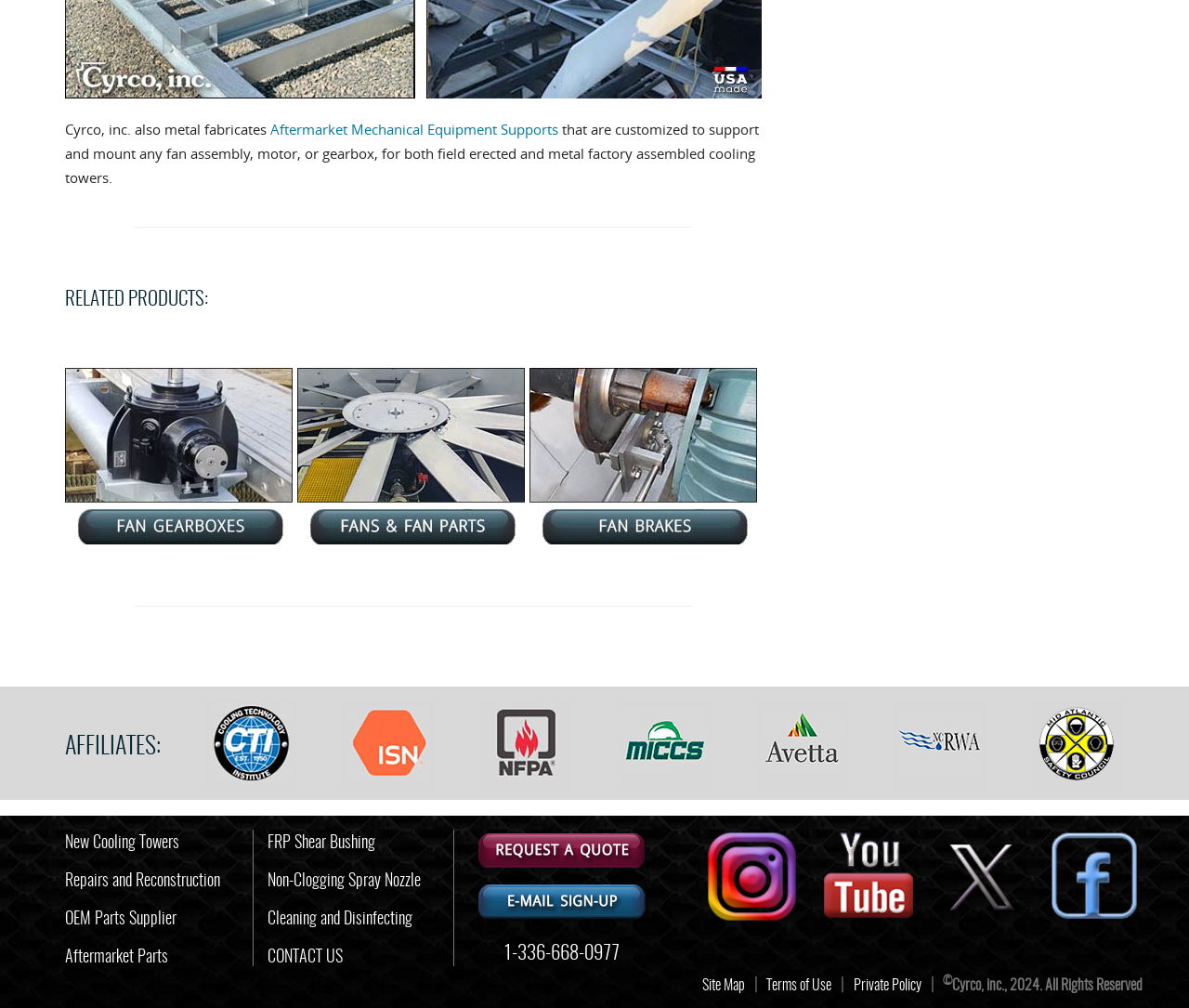How many social media links are there?
Refer to the image and give a detailed answer to the query.

There are four social media links at the bottom of the webpage, including Instagram, Youtube, Twitter, and Facebook.